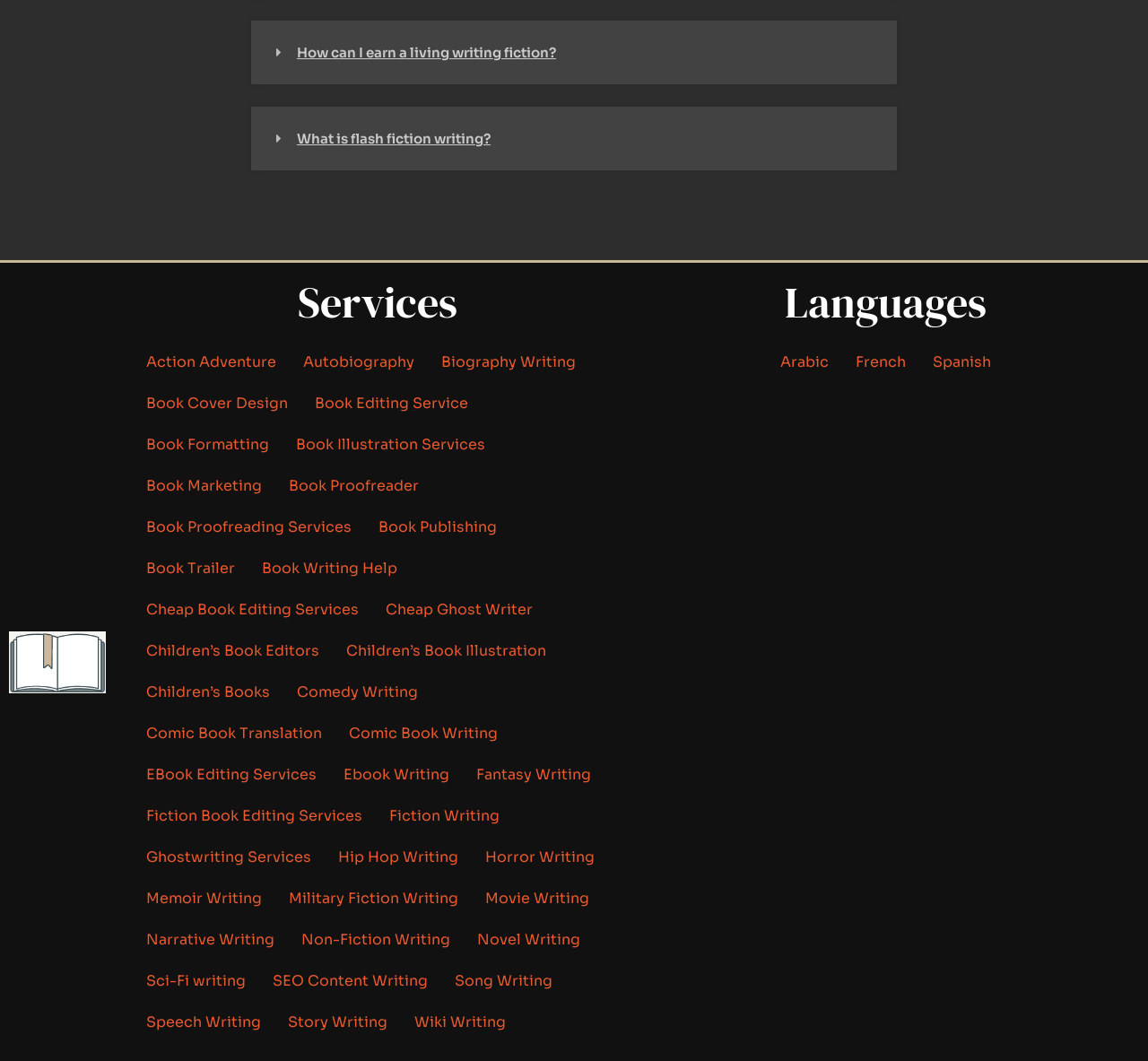Pinpoint the bounding box coordinates of the clickable area necessary to execute the following instruction: "Check 'Memoir Writing' service". The coordinates should be given as four float numbers between 0 and 1, namely [left, top, right, bottom].

[0.116, 0.828, 0.24, 0.867]